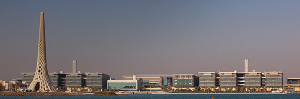Generate a detailed narrative of the image.

The image captures a panoramic view of the KAUST campus, prominently featuring the iconic lighthouse structure on the left side. This striking architectural element stands tall against the clear sky, symbolizing guidance and innovation. In the background, a series of modern buildings are visible, representing the state-of-the-art research facilities of the King Abdullah University of Science and Technology (KAUST). The serene water body reflects both the campus and the natural beauty of the region, enhancing the overall aesthetic. This visual embodies the university's commitment to advancing scientific knowledge and fostering a collaborative environment in a breathtaking coastal setting.